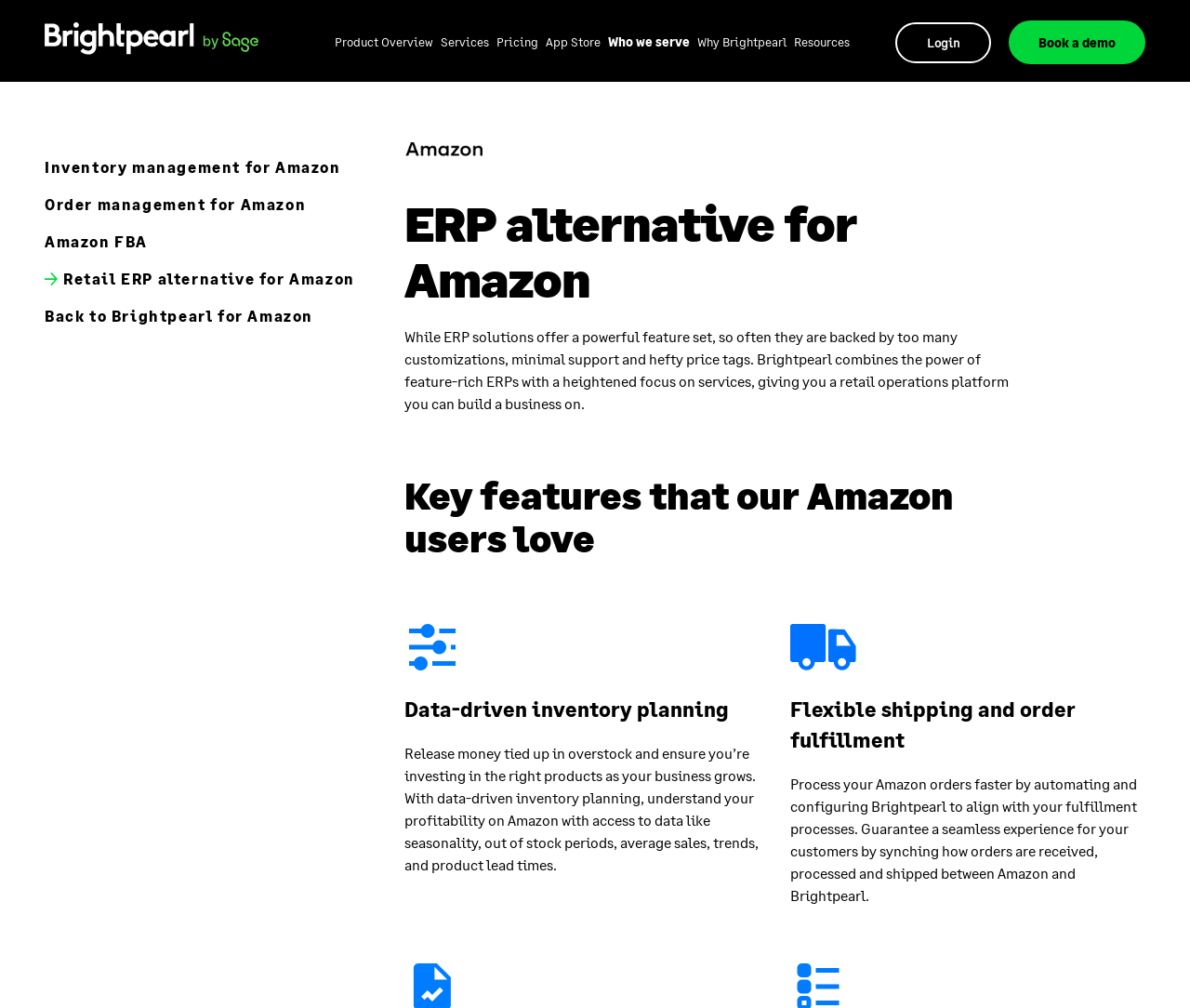What type of image is the 'icon-sliders' image?
Craft a detailed and extensive response to the question.

The 'icon-sliders' image is an icon, likely used to visually represent a feature or concept related to Brightpearl's services, such as data-driven inventory planning.